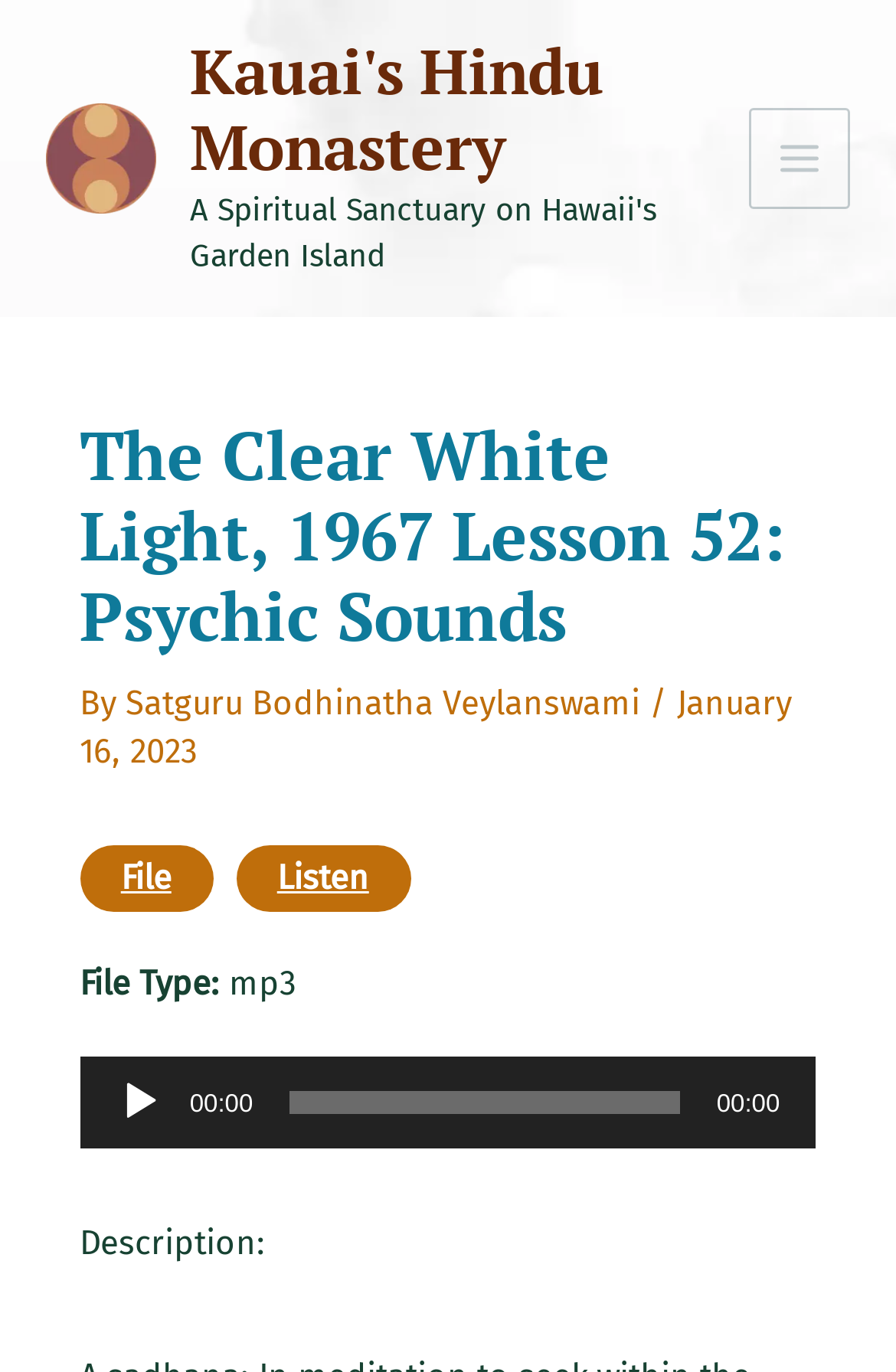What is the name of the monastery?
Please respond to the question with as much detail as possible.

The name of the monastery can be found in the link and image elements at the top of the webpage, which both have the text 'Kauai's Hindu Monastery'.